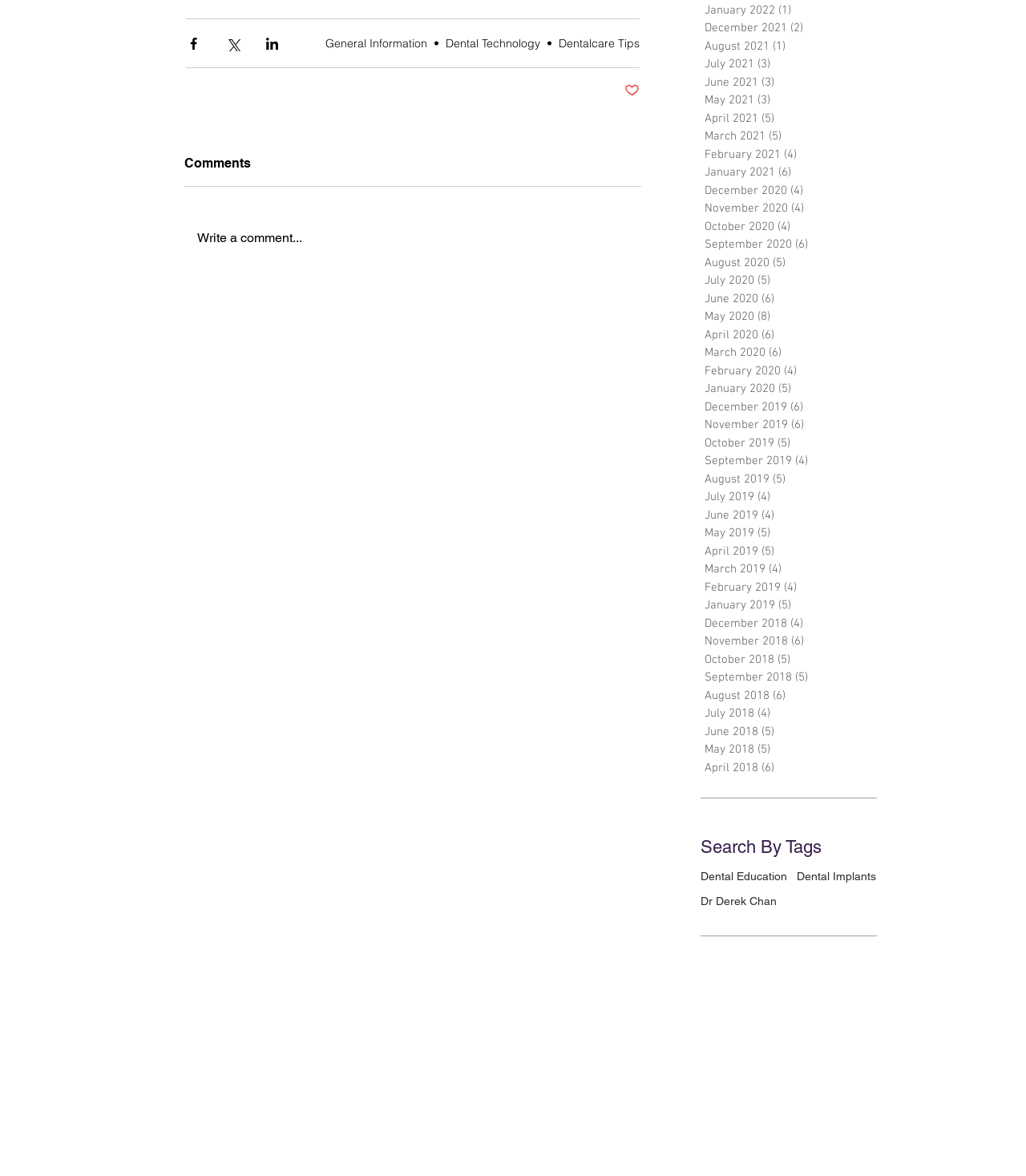How many months are listed in the archive section?
Please use the image to provide a one-word or short phrase answer.

36